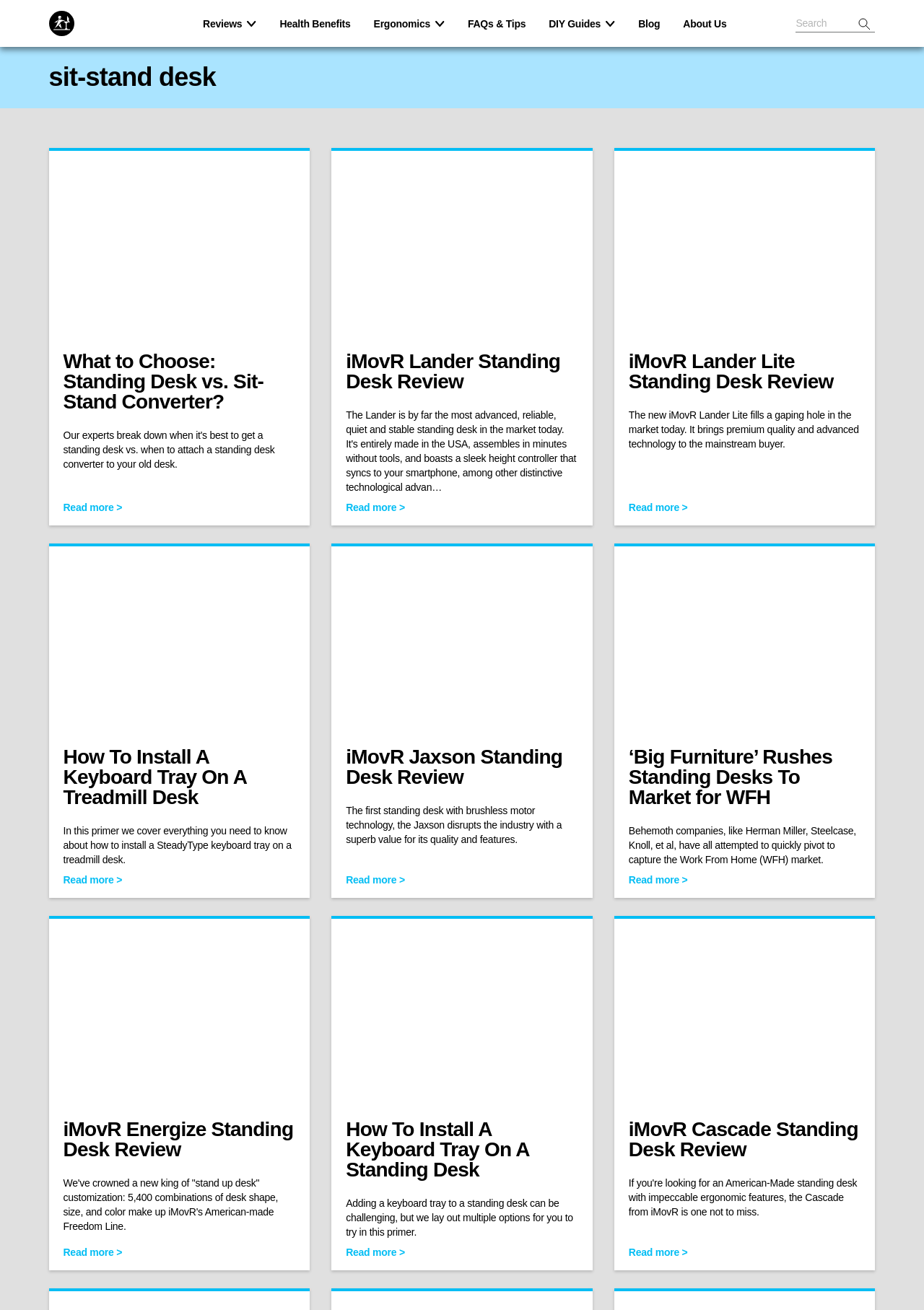Please identify the bounding box coordinates for the region that you need to click to follow this instruction: "Search for standing desks".

[0.861, 0.011, 0.947, 0.025]